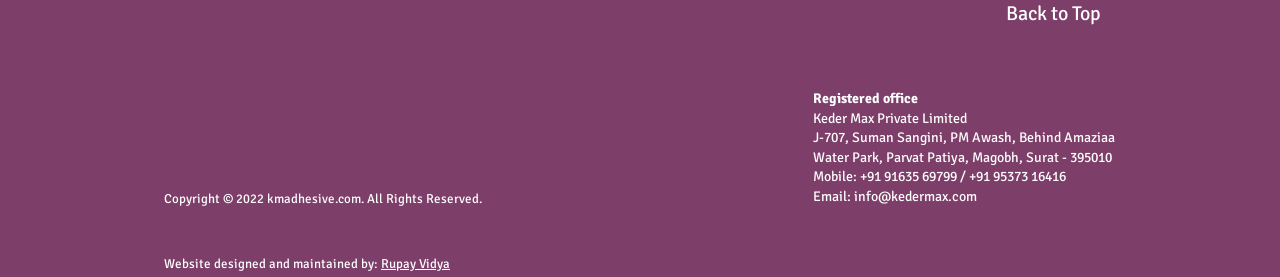What is the company's mobile number?
Please provide a comprehensive answer to the question based on the webpage screenshot.

I found the answer by looking at the static text element with the text 'Mobile:' and the corresponding phone numbers.